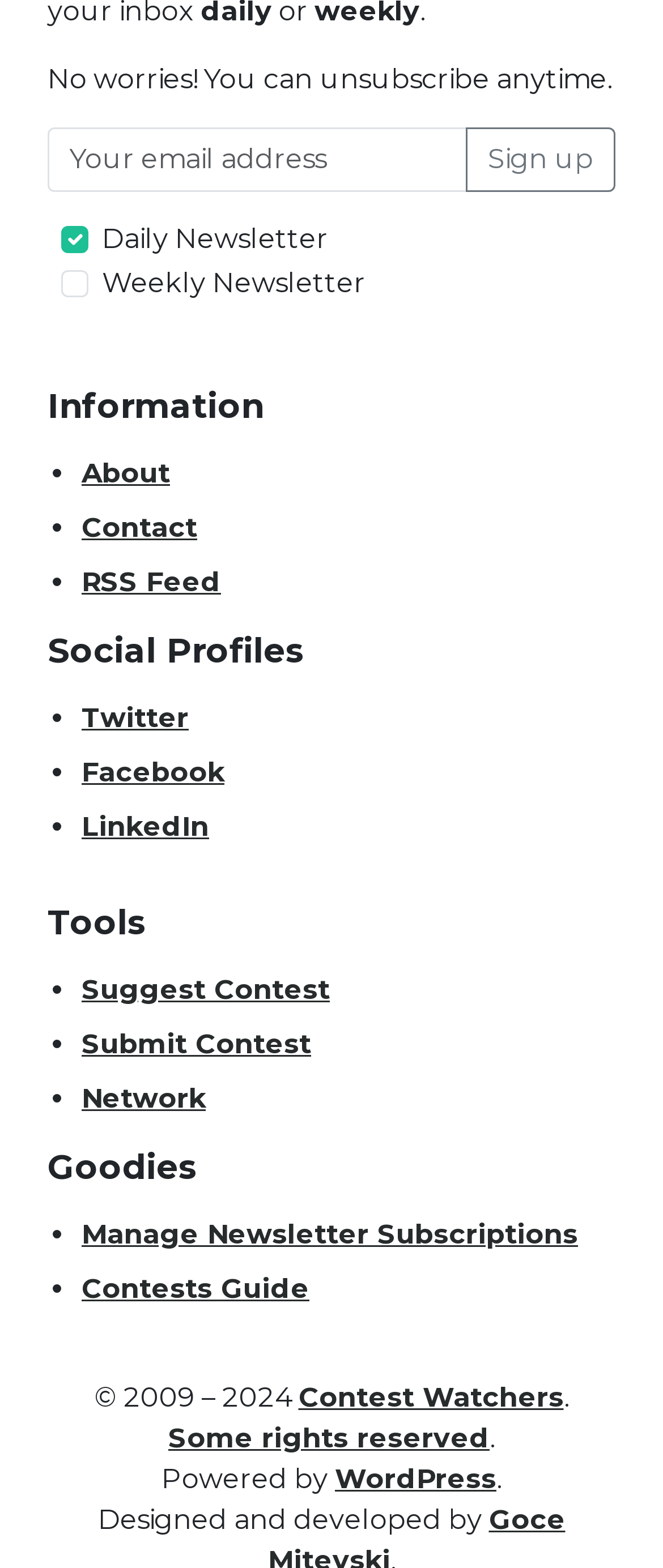Pinpoint the bounding box coordinates for the area that should be clicked to perform the following instruction: "Check the Daily Newsletter checkbox".

[0.092, 0.144, 0.133, 0.161]